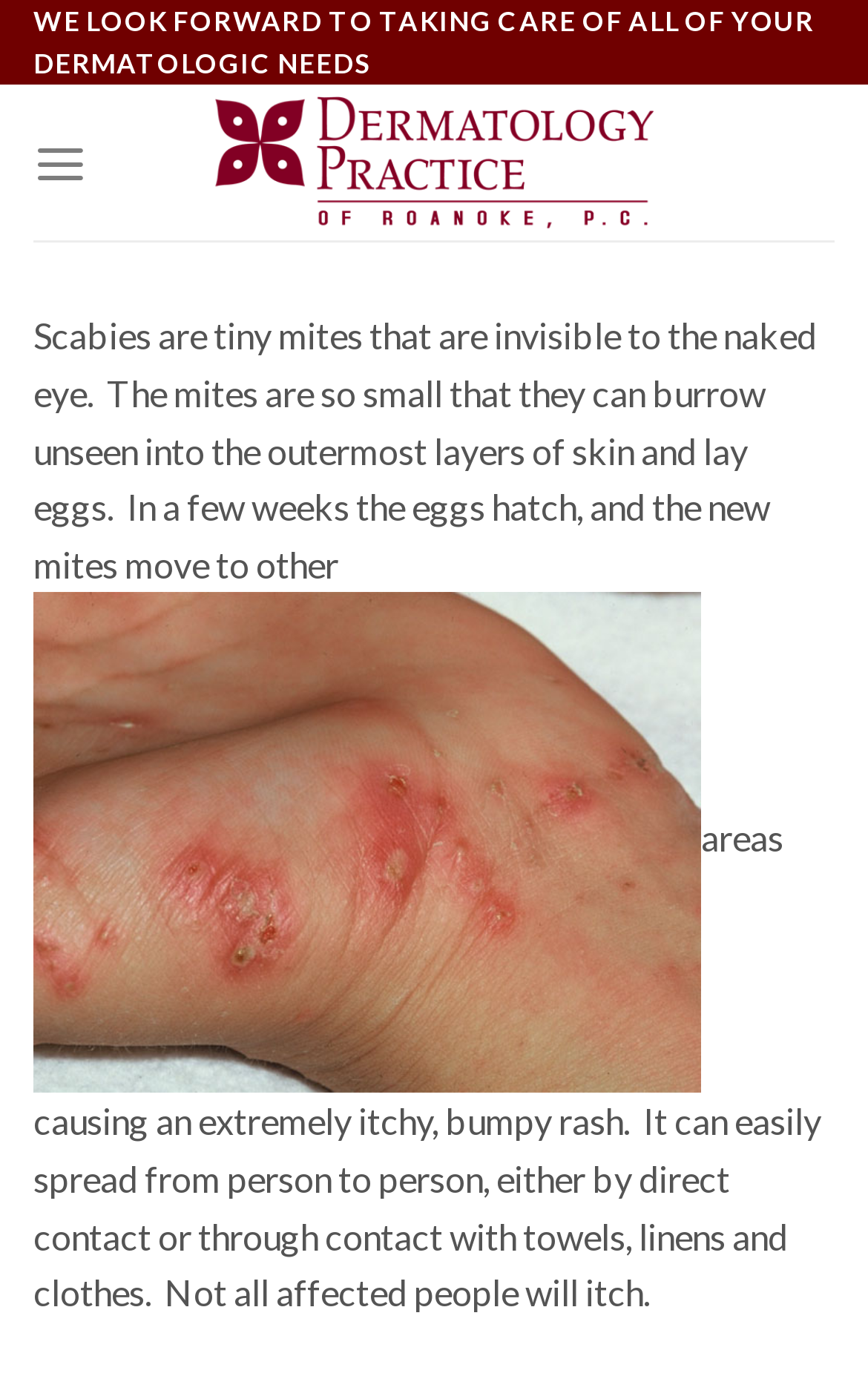Specify the bounding box coordinates (top-left x, top-left y, bottom-right x, bottom-right y) of the UI element in the screenshot that matches this description: title="Dermatology Practice of Roanoke"

[0.244, 0.069, 0.756, 0.168]